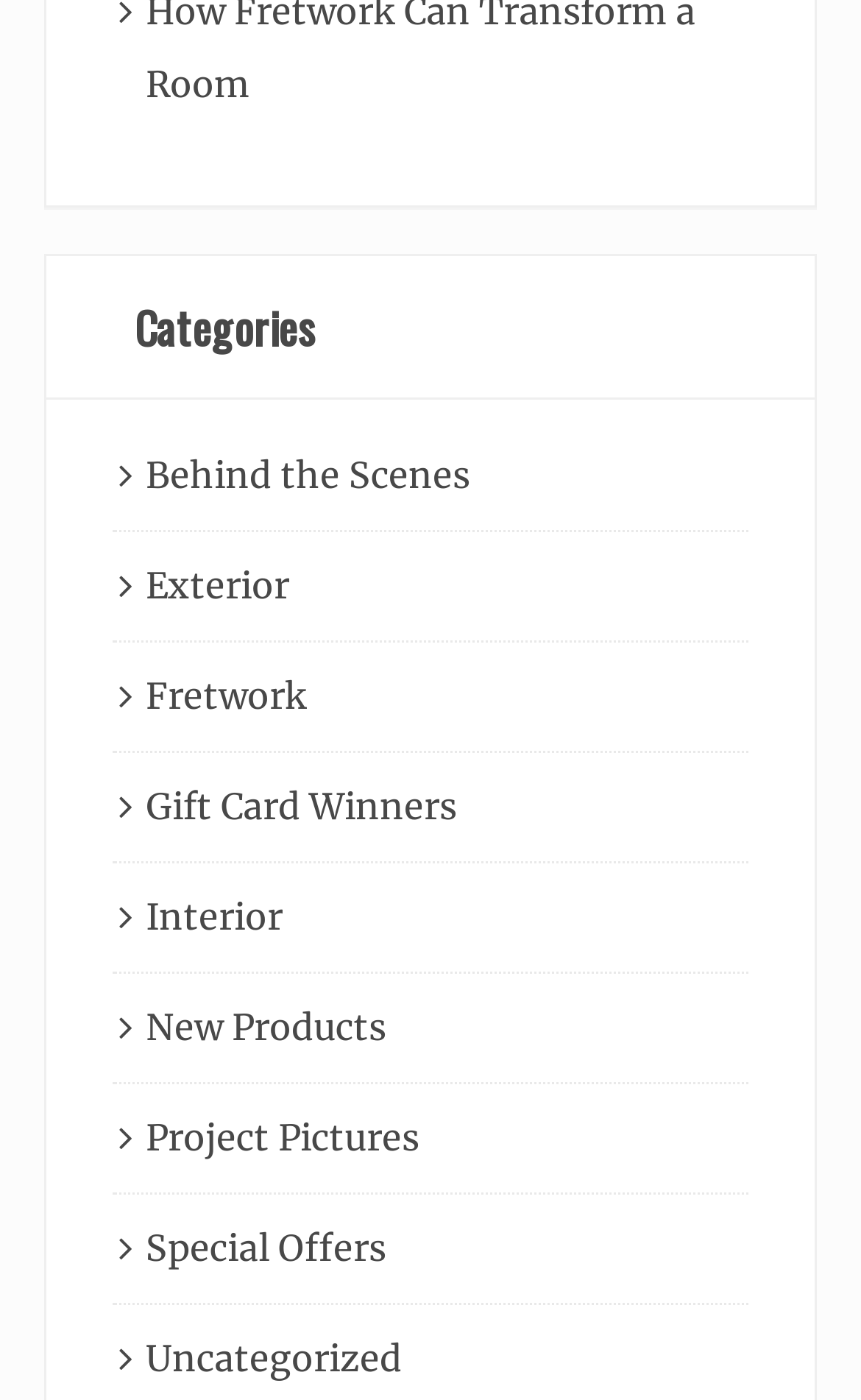Determine the bounding box for the UI element that matches this description: "aria-label="Instagram"".

None